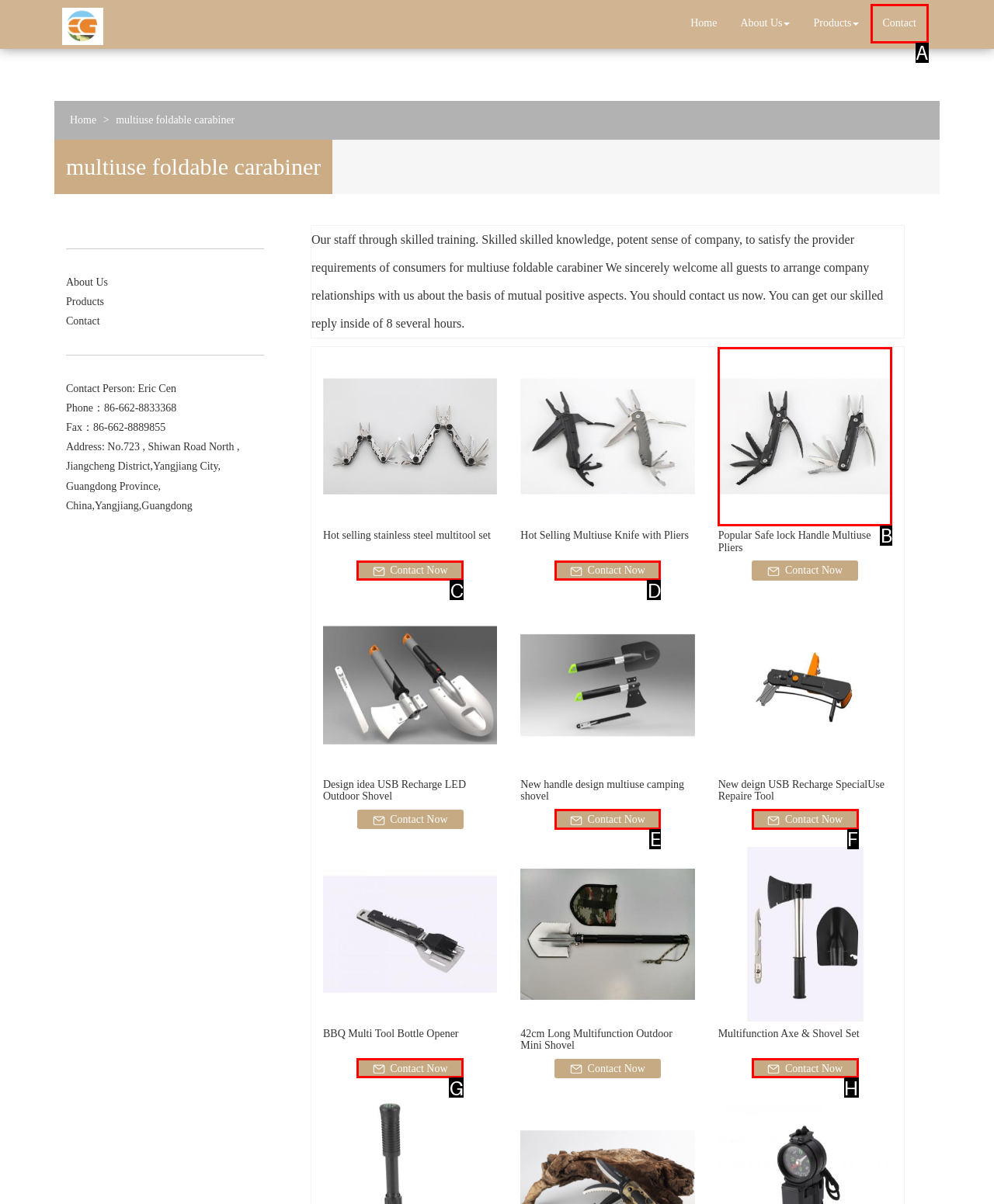Assess the description: Time on our minds and select the option that matches. Provide the letter of the chosen option directly from the given choices.

None